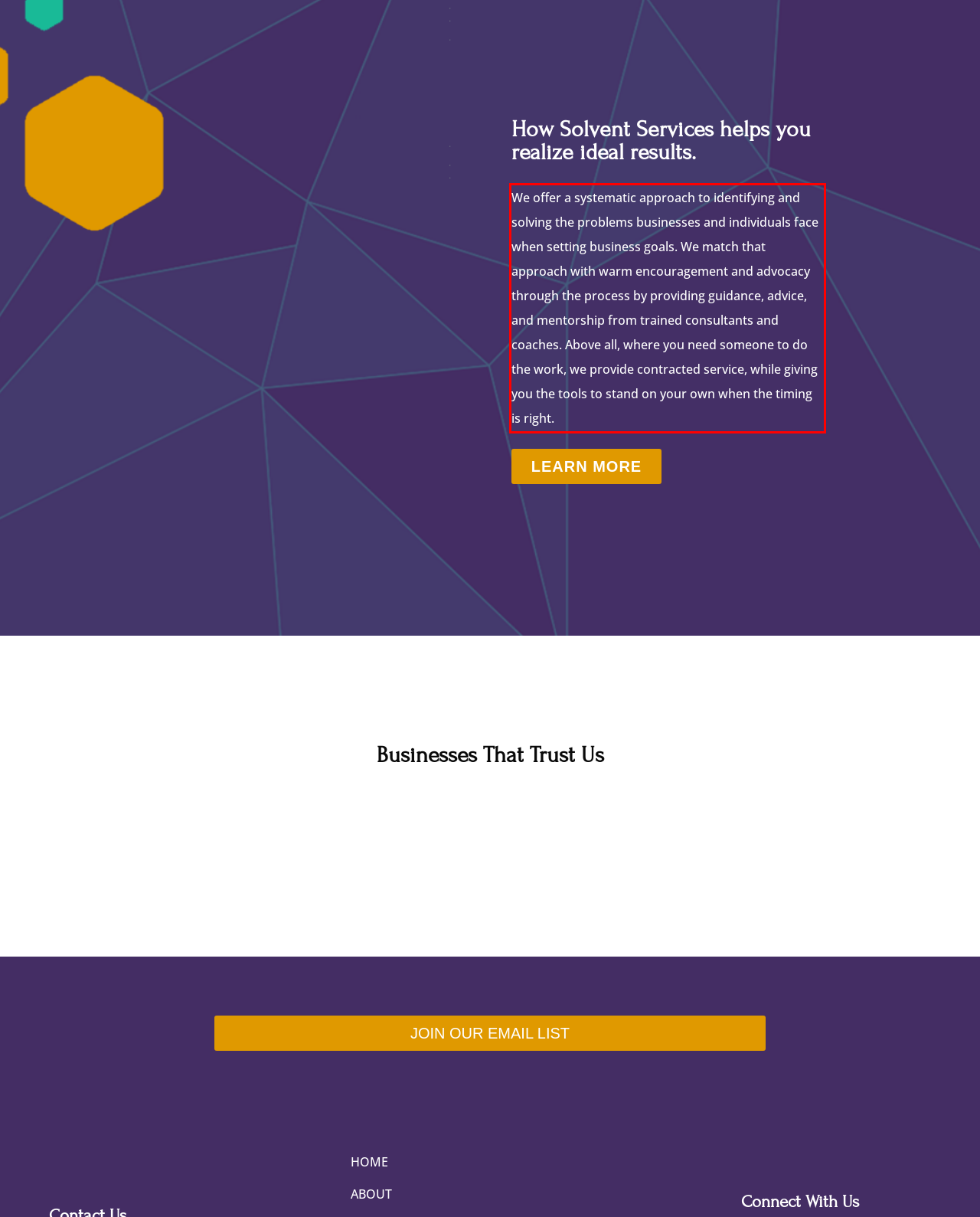Identify and transcribe the text content enclosed by the red bounding box in the given screenshot.

We offer a systematic approach to identifying and solving the problems businesses and individuals face when setting business goals. We match that approach with warm encouragement and advocacy through the process by providing guidance, advice, and mentorship from trained consultants and coaches. Above all, where you need someone to do the work, we provide contracted service, while giving you the tools to stand on your own when the timing is right.